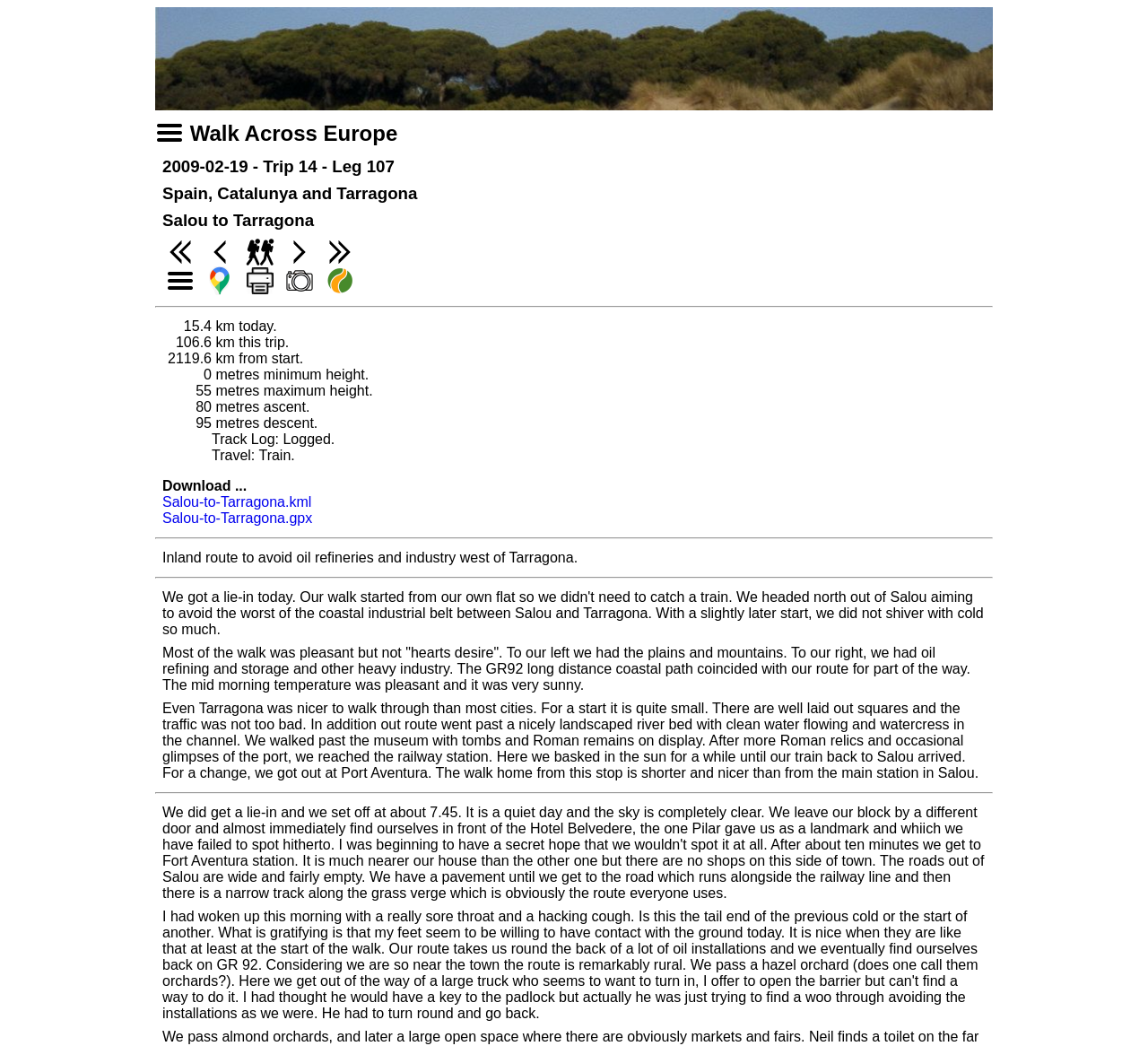Please give a succinct answer to the question in one word or phrase:
What is the mode of travel mentioned in the text?

Train